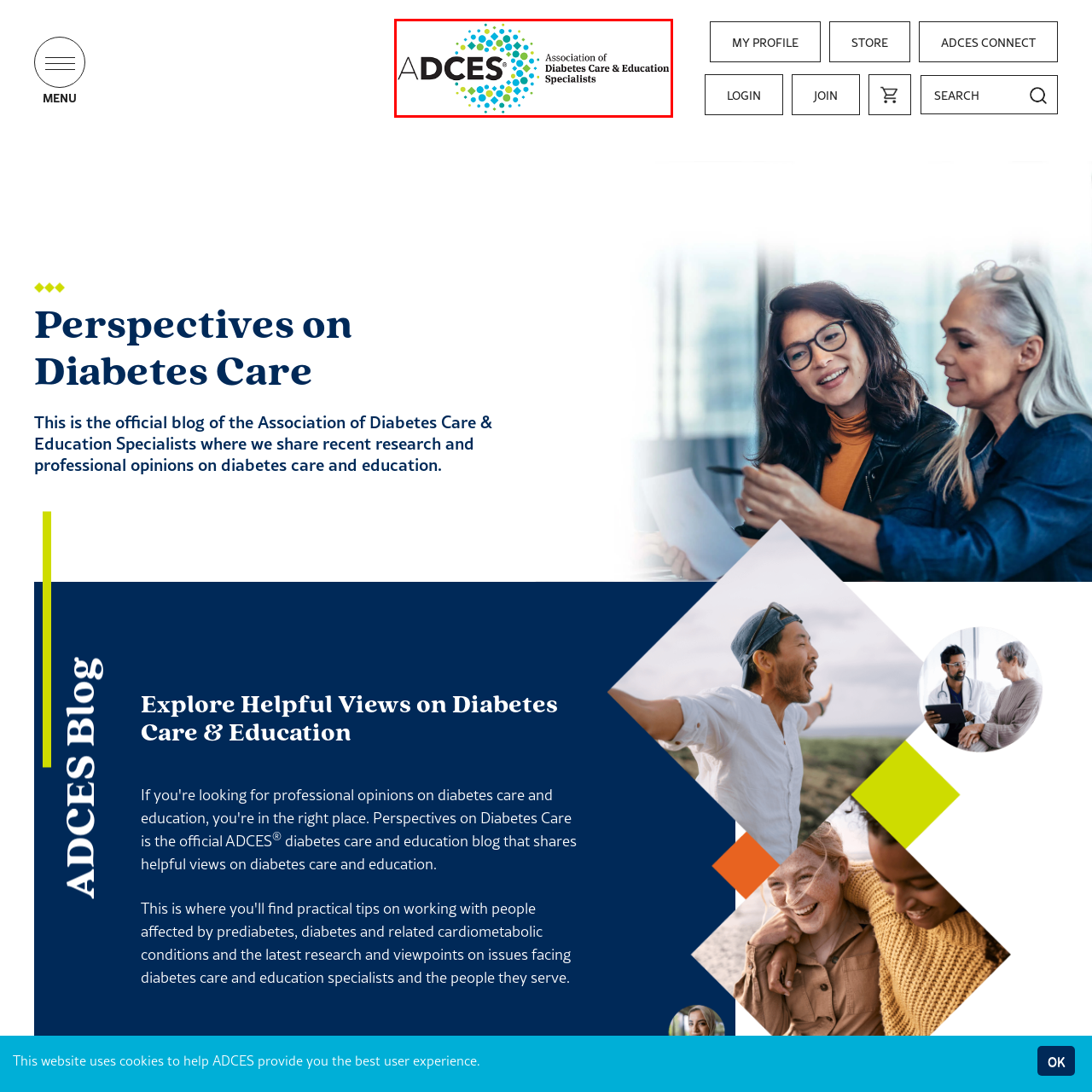What is the name of the organization represented by the logo?
Observe the part of the image inside the red bounding box and answer the question concisely with one word or a short phrase.

Association of Diabetes Care & Education Specialists